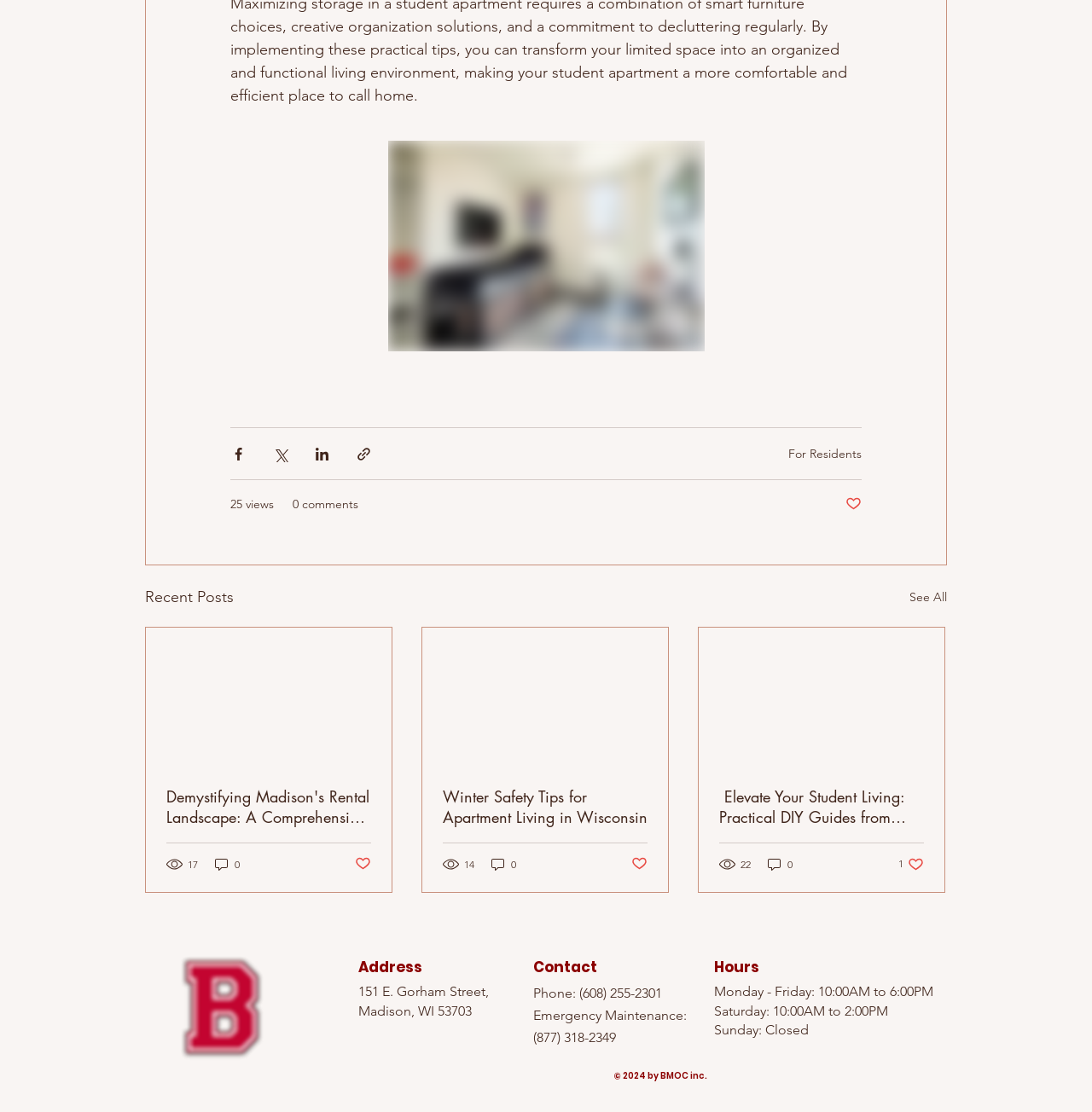Find the bounding box coordinates for the area that should be clicked to accomplish the instruction: "Click the 'Post not marked as liked' button".

[0.325, 0.769, 0.34, 0.785]